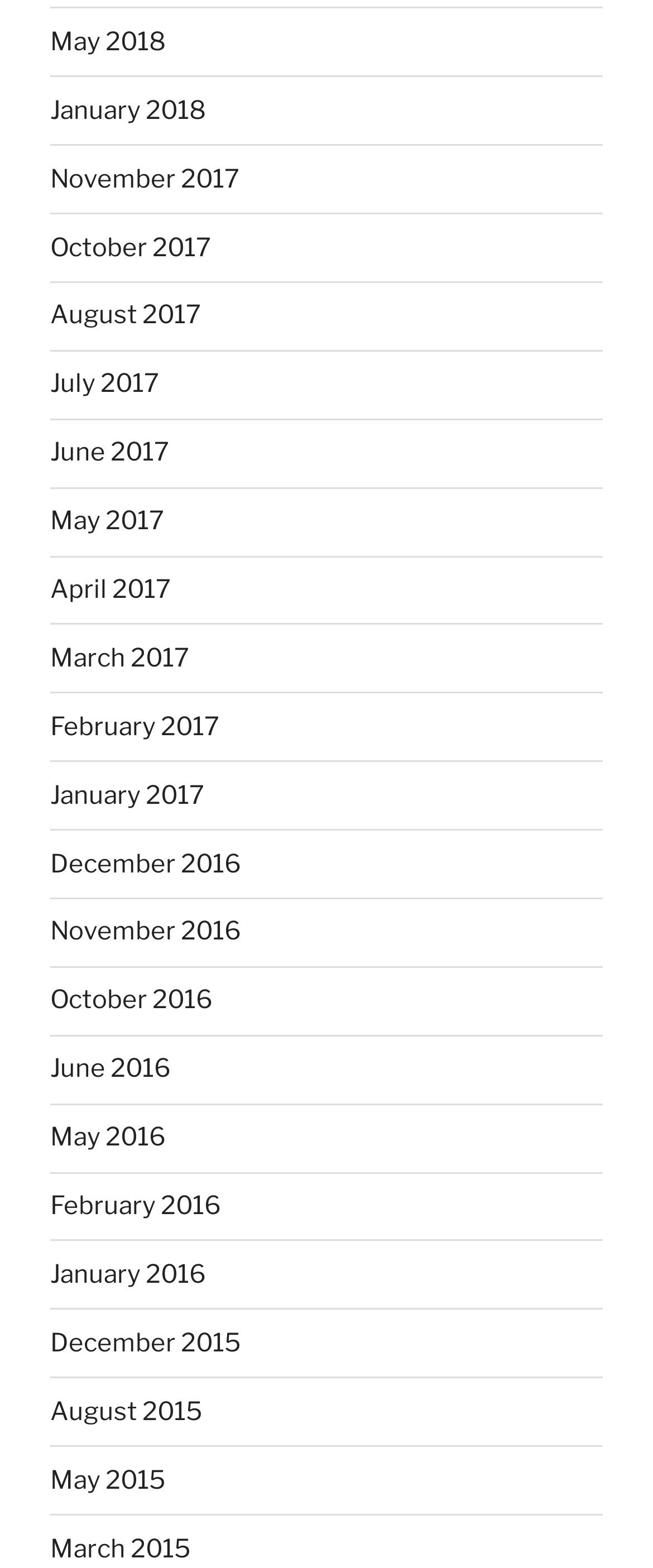Please respond to the question with a concise word or phrase:
What is the latest month available on this webpage?

May 2018